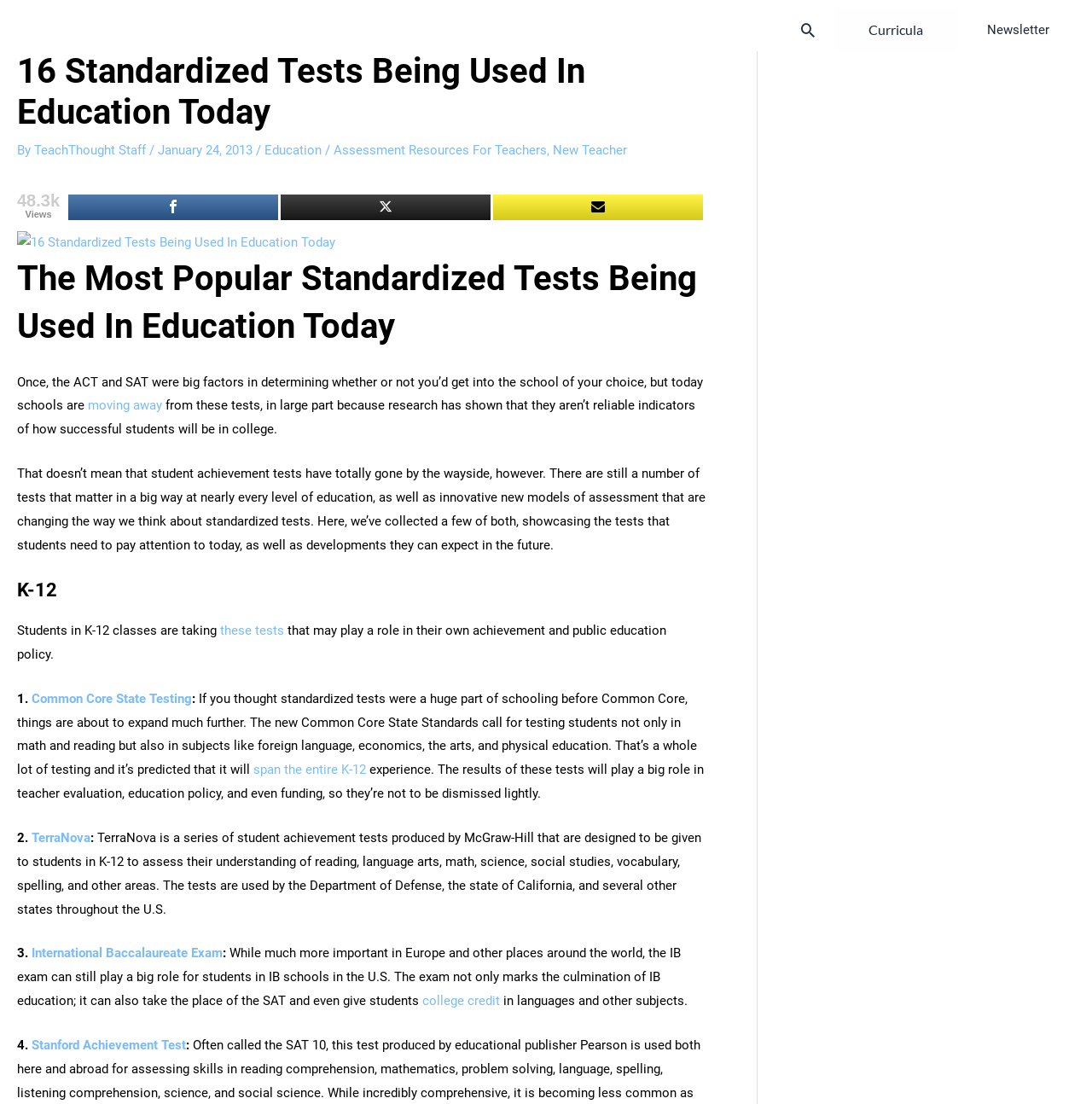Find the bounding box coordinates of the area to click in order to follow the instruction: "Search".

[0.731, 0.019, 0.748, 0.036]